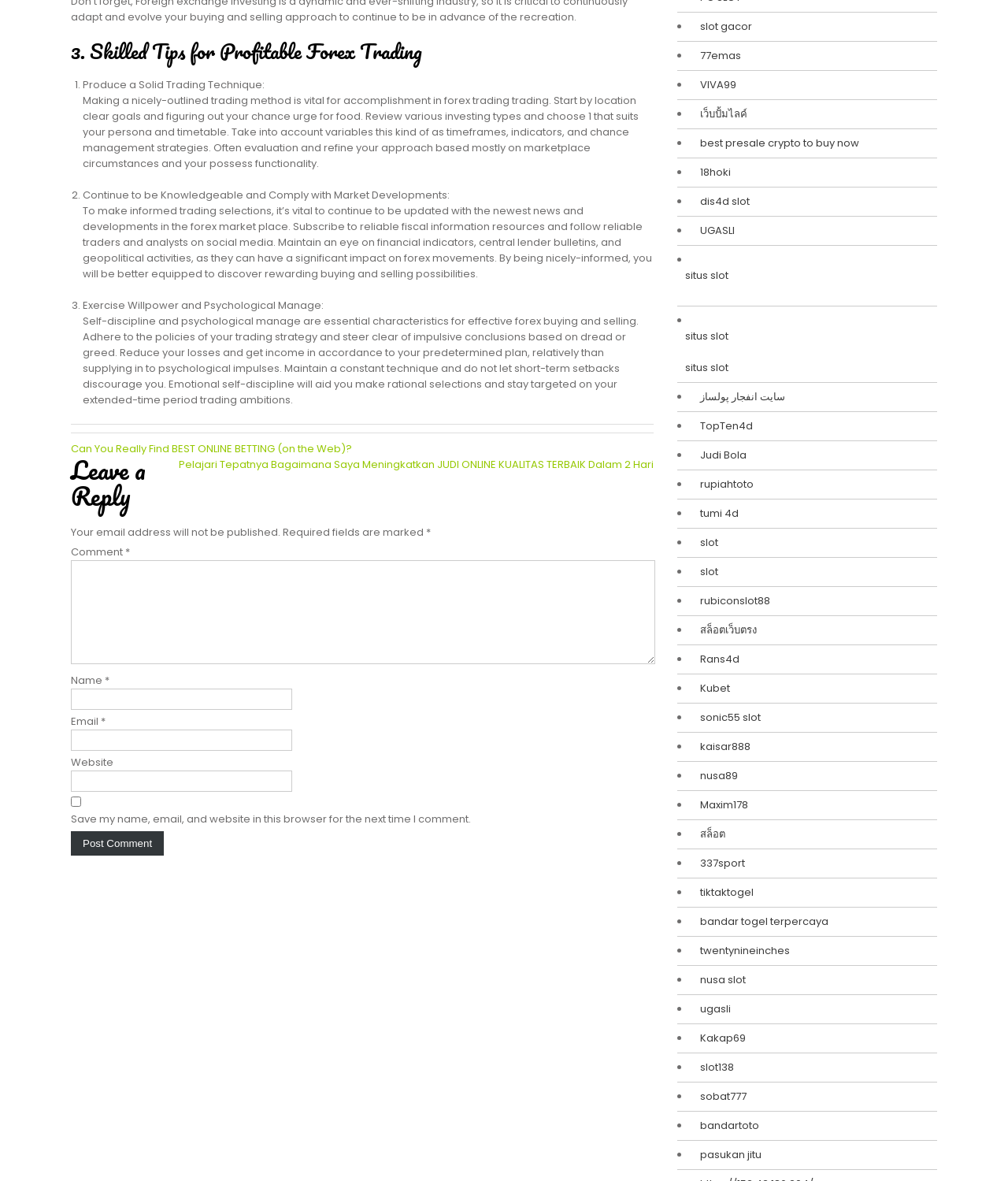Could you specify the bounding box coordinates for the clickable section to complete the following instruction: "Enter your name in the 'Name' field"?

[0.07, 0.583, 0.29, 0.601]